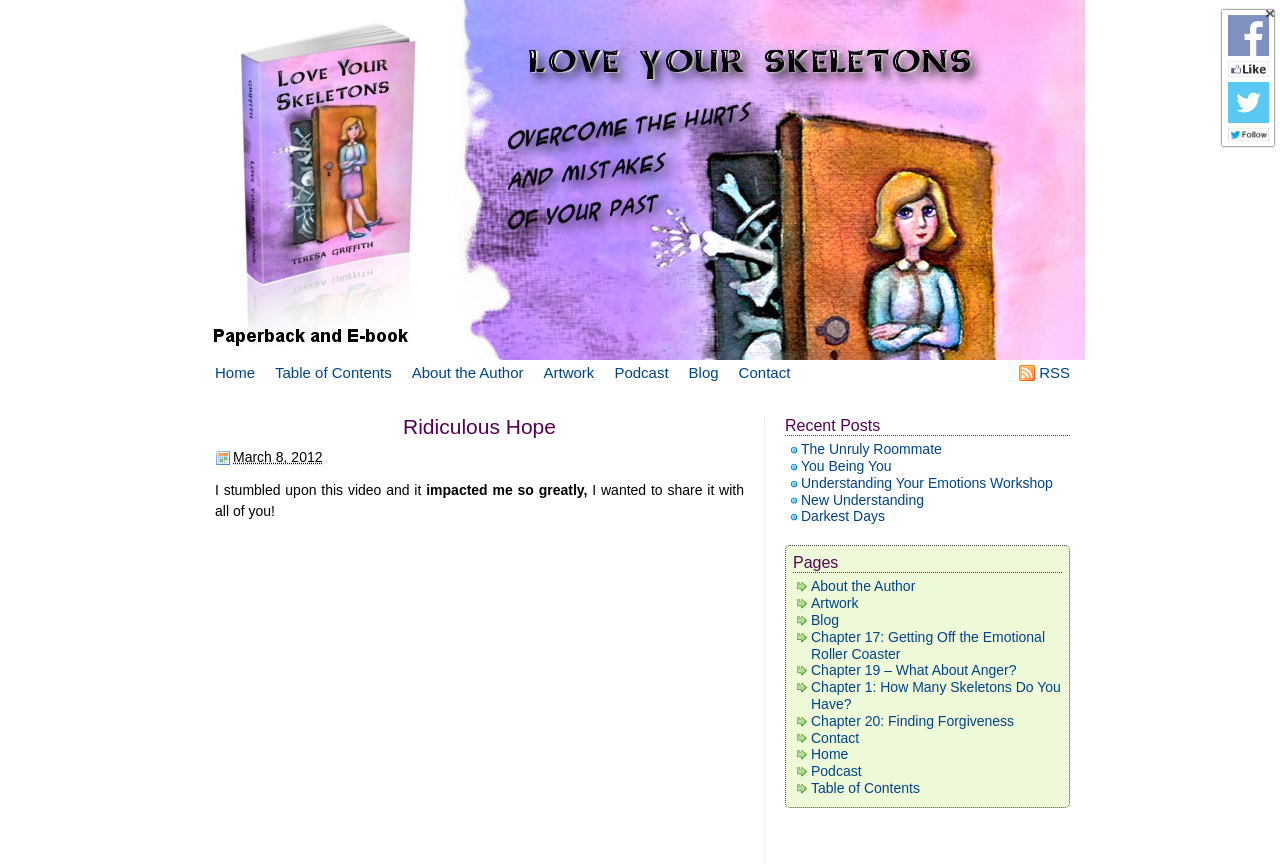What is the name of the first blog post?
Look at the screenshot and provide an in-depth answer.

I determined the answer by looking at the heading 'Ridiculous Hope' which is a link, and it is the first blog post on the webpage.